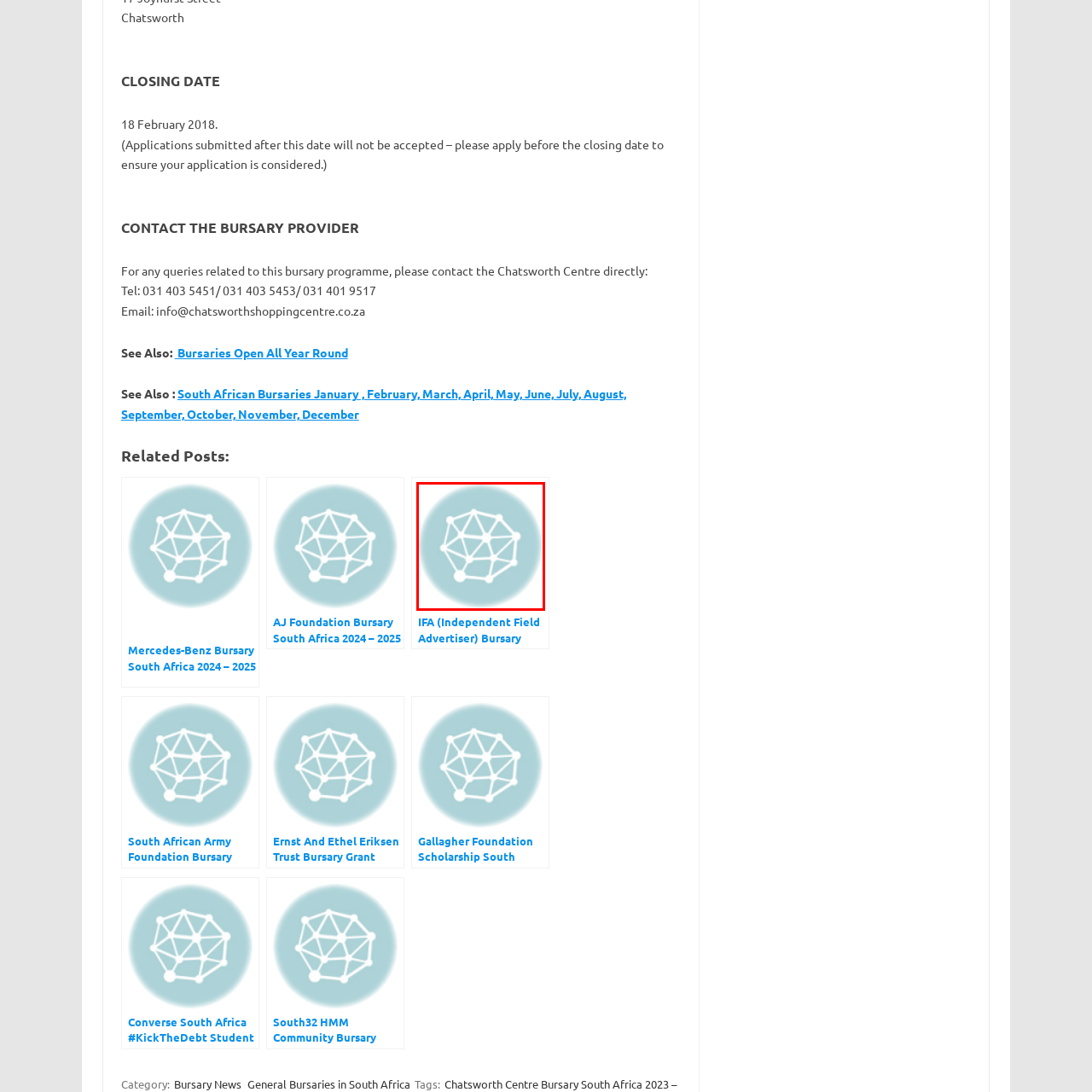Observe the image confined by the red frame and answer the question with a single word or phrase:
What type of initiatives would this logo be suitable for?

Collaboration, networking, or technological advancement